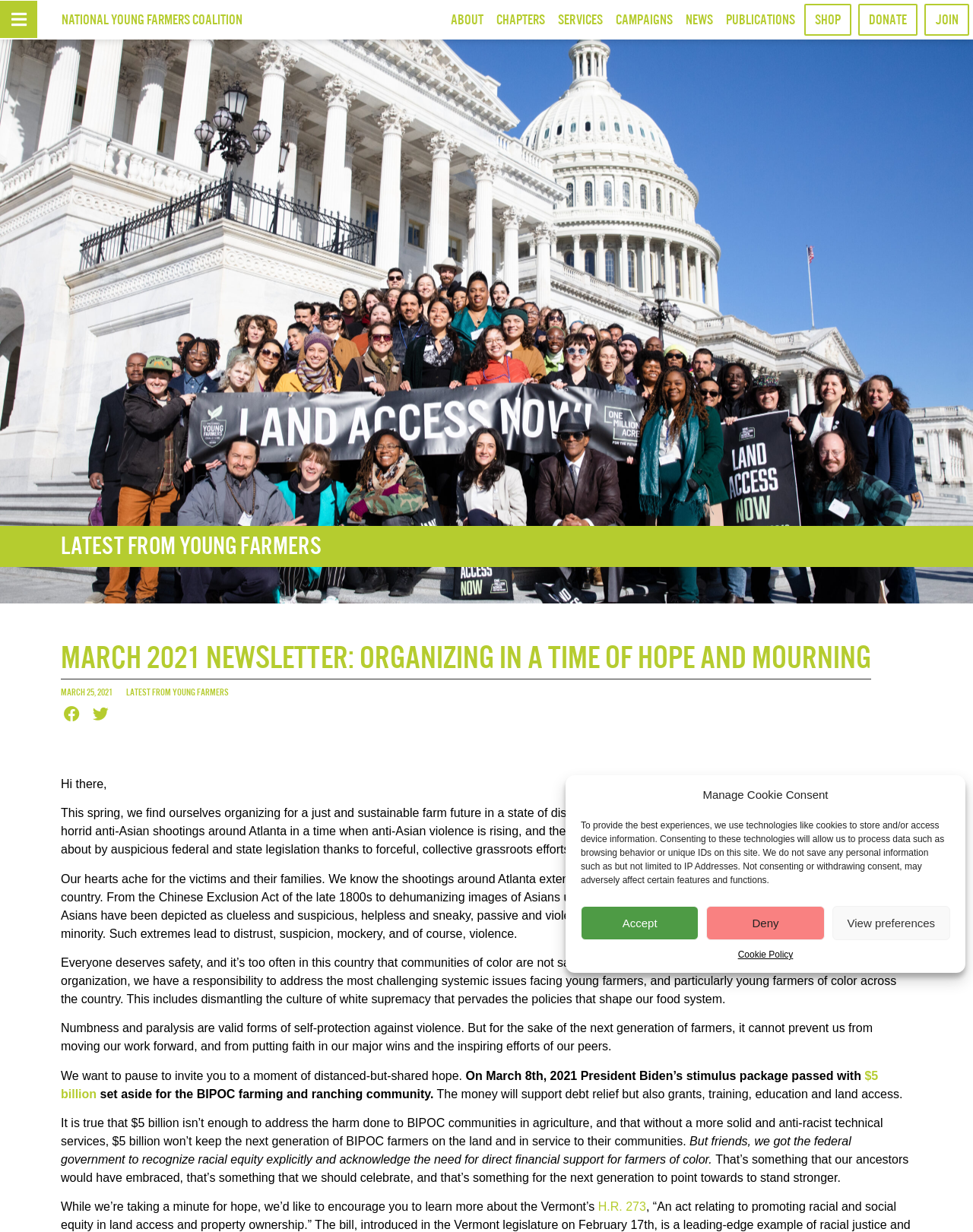Determine the bounding box coordinates of the section to be clicked to follow the instruction: "Click the 'Donate' button". The coordinates should be given as four float numbers between 0 and 1, formatted as [left, top, right, bottom].

[0.882, 0.003, 0.943, 0.029]